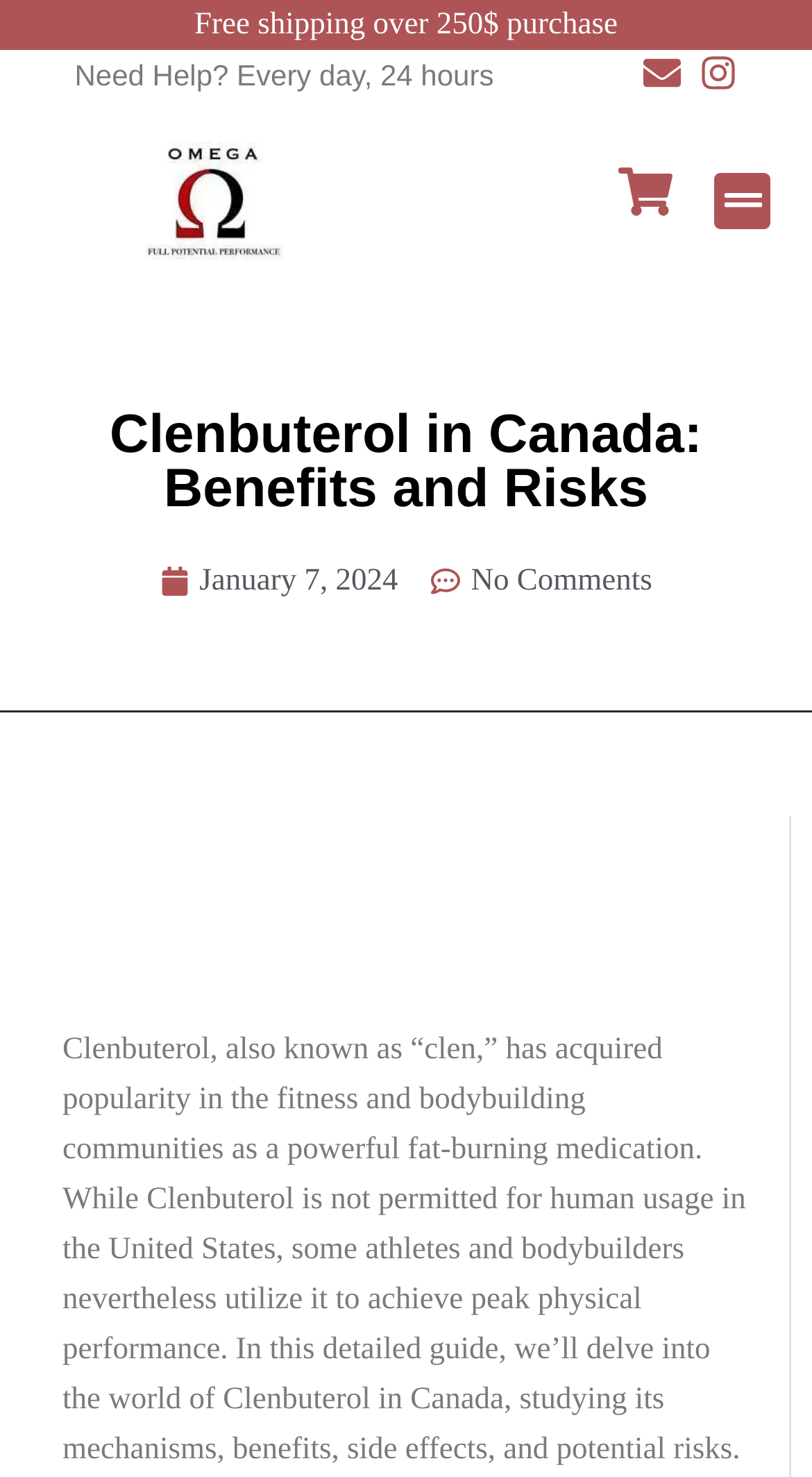Examine the image carefully and respond to the question with a detailed answer: 
How can I contact the website for help?

I looked at the top-right section of the webpage and found an envelope icon, which is typically used to represent contact or email. This suggests that I can click on the envelope icon to contact the website for help.